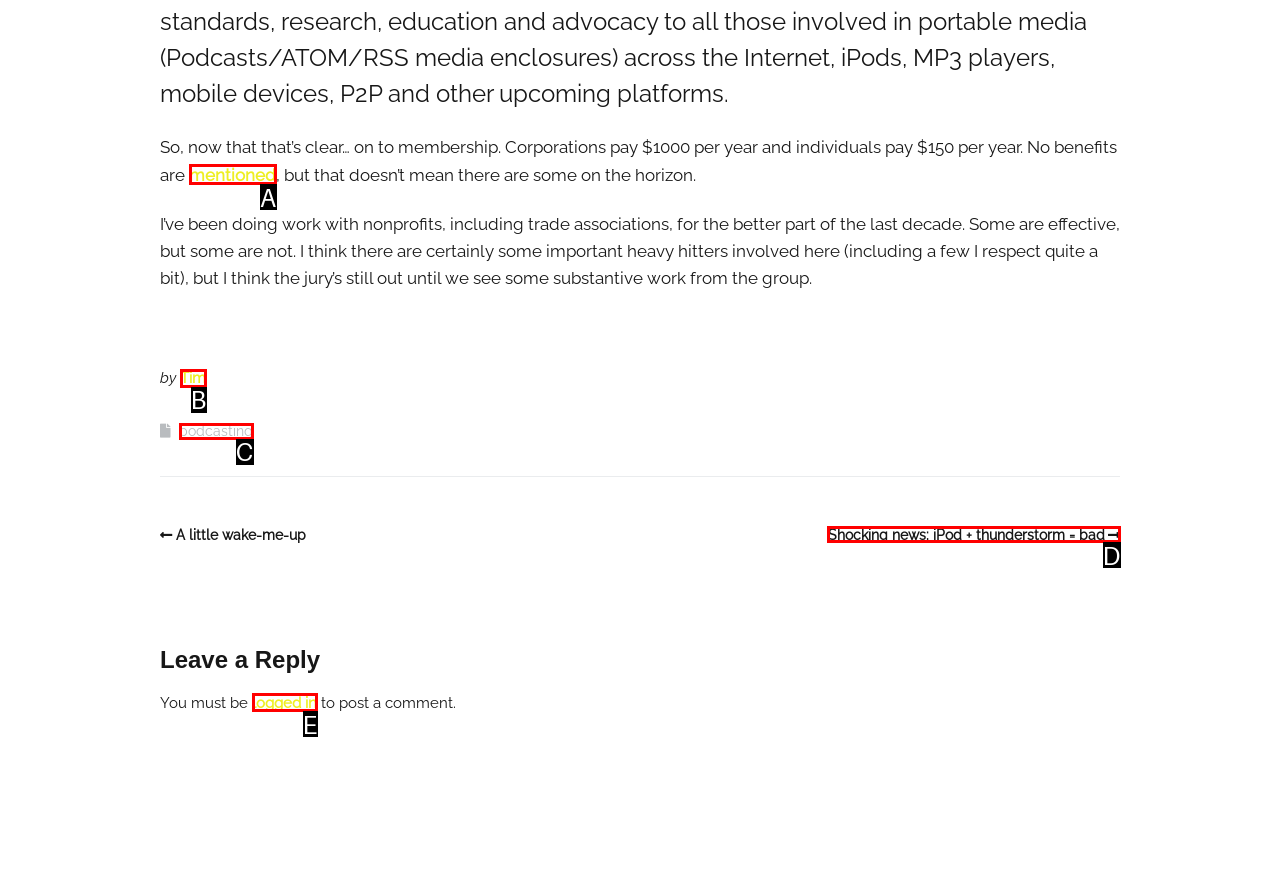From the given choices, determine which HTML element matches the description: Tim. Reply with the appropriate letter.

B